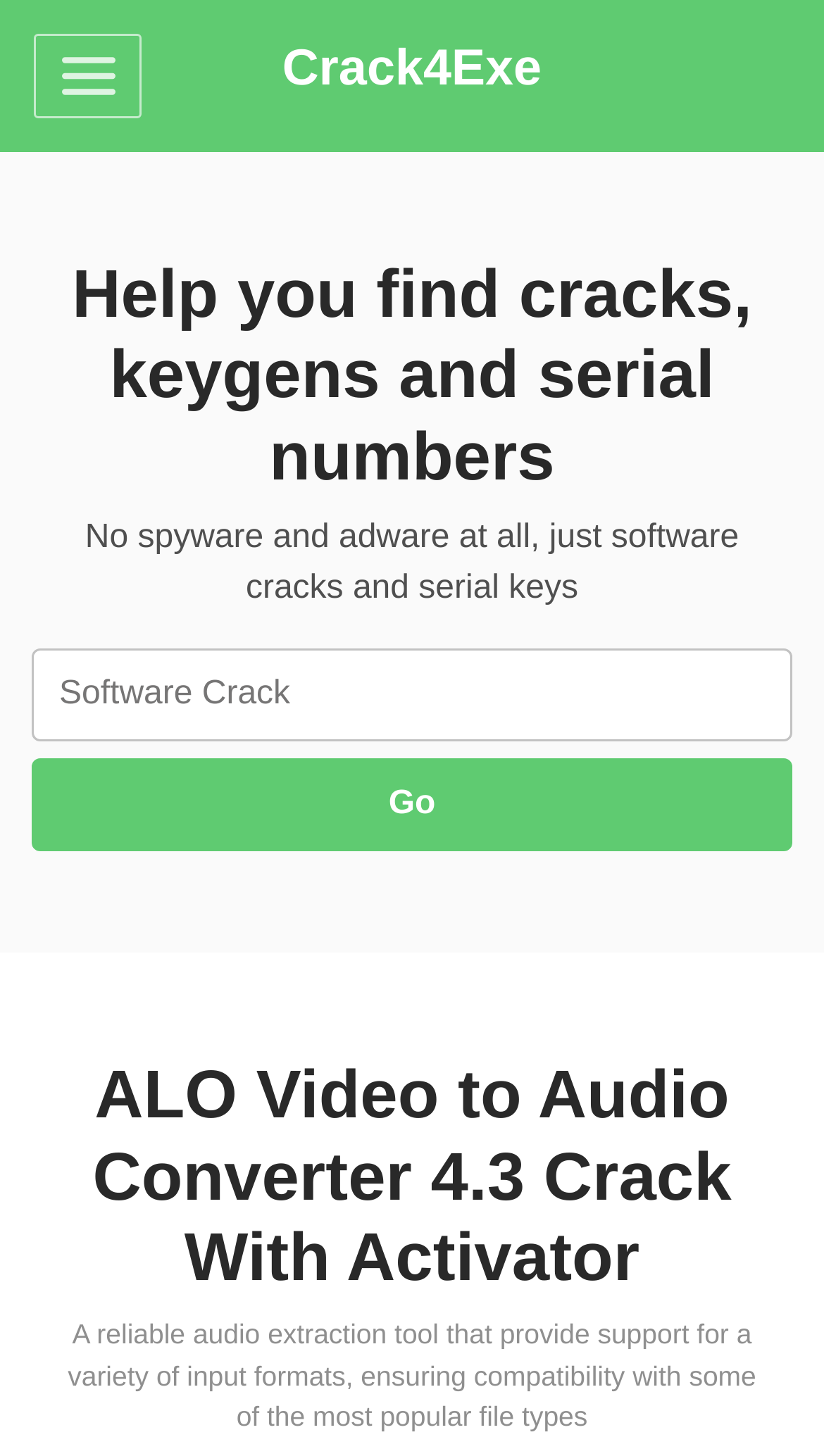What is the purpose of the audio extraction tool?
Please give a well-detailed answer to the question.

Based on the webpage, the audio extraction tool is designed to extract audio from various input formats, ensuring compatibility with popular file types. This suggests that the tool's primary purpose is to extract audio from different sources.